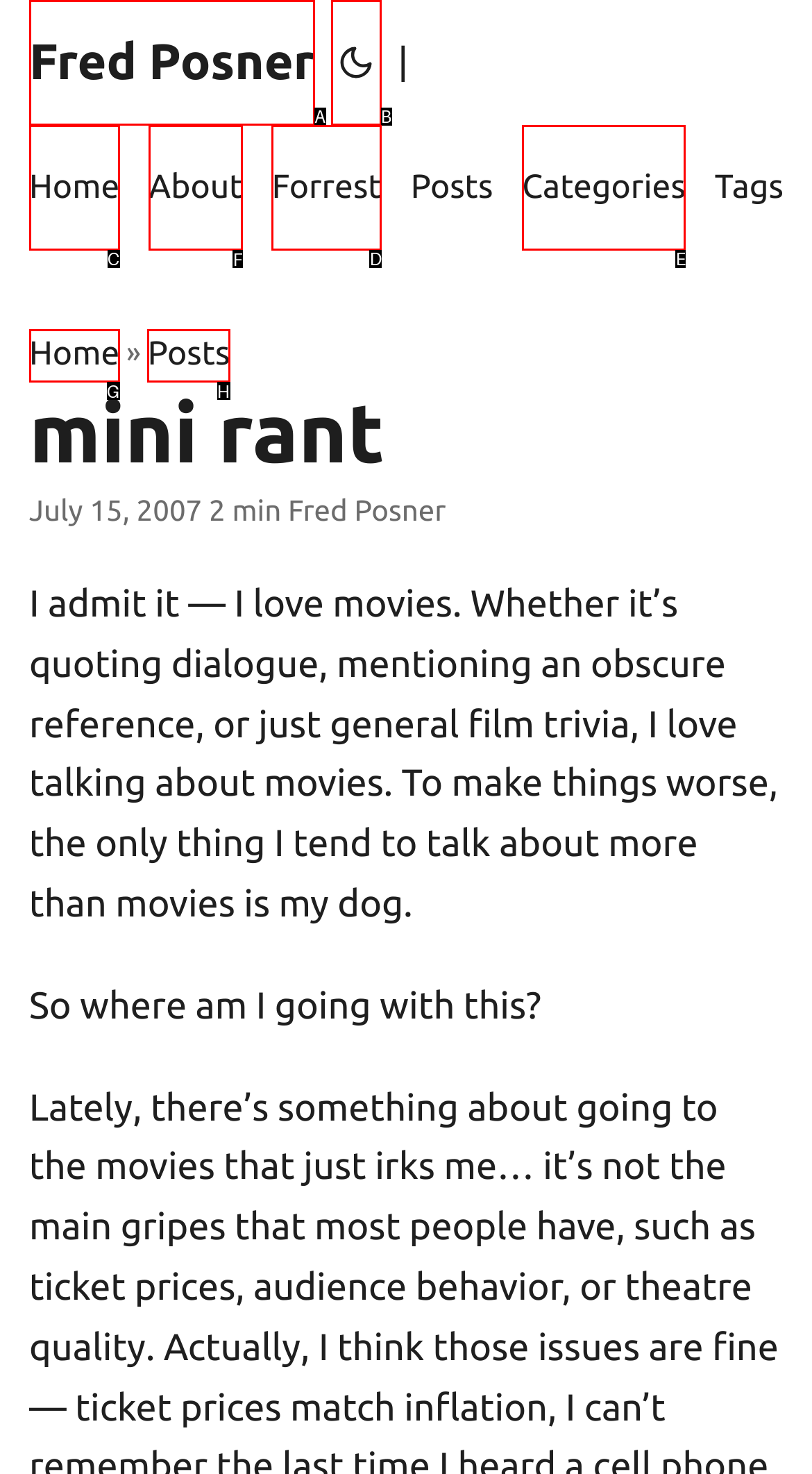Select the letter of the element you need to click to complete this task: view about page
Answer using the letter from the specified choices.

F